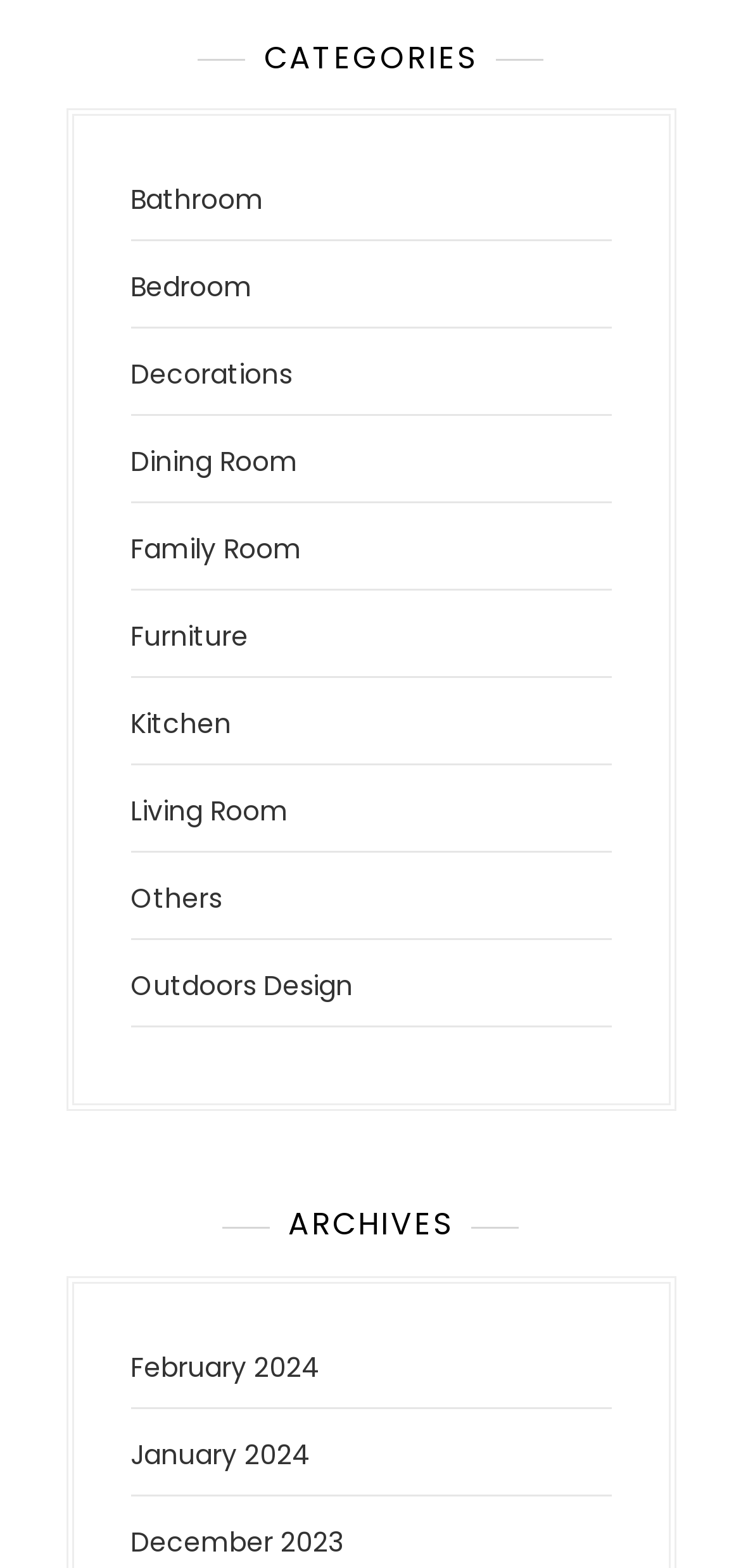Locate the coordinates of the bounding box for the clickable region that fulfills this instruction: "Explore Furniture options".

[0.176, 0.394, 0.335, 0.418]